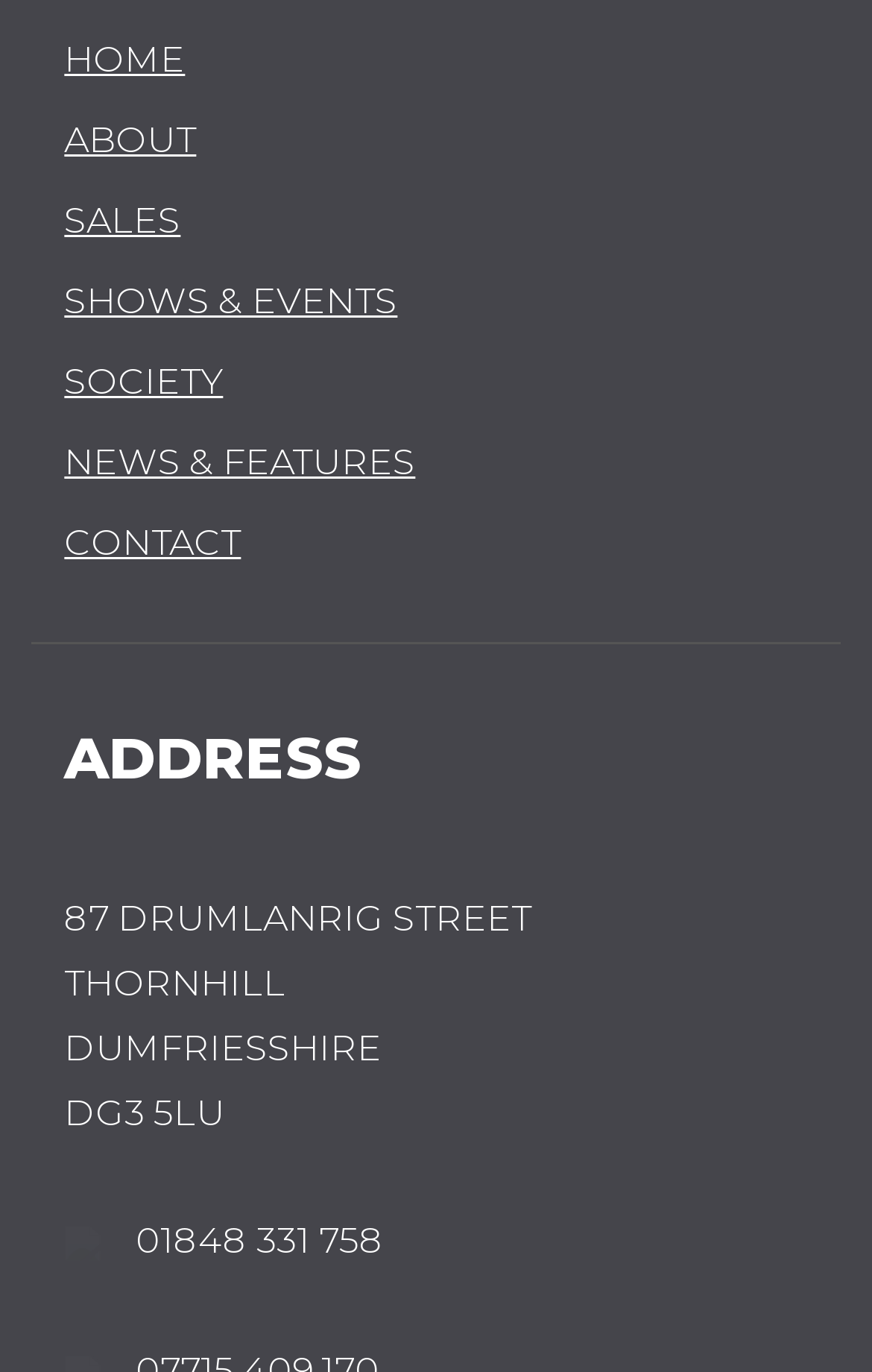Determine the bounding box coordinates for the element that should be clicked to follow this instruction: "check sales". The coordinates should be given as four float numbers between 0 and 1, in the format [left, top, right, bottom].

[0.074, 0.145, 0.207, 0.176]